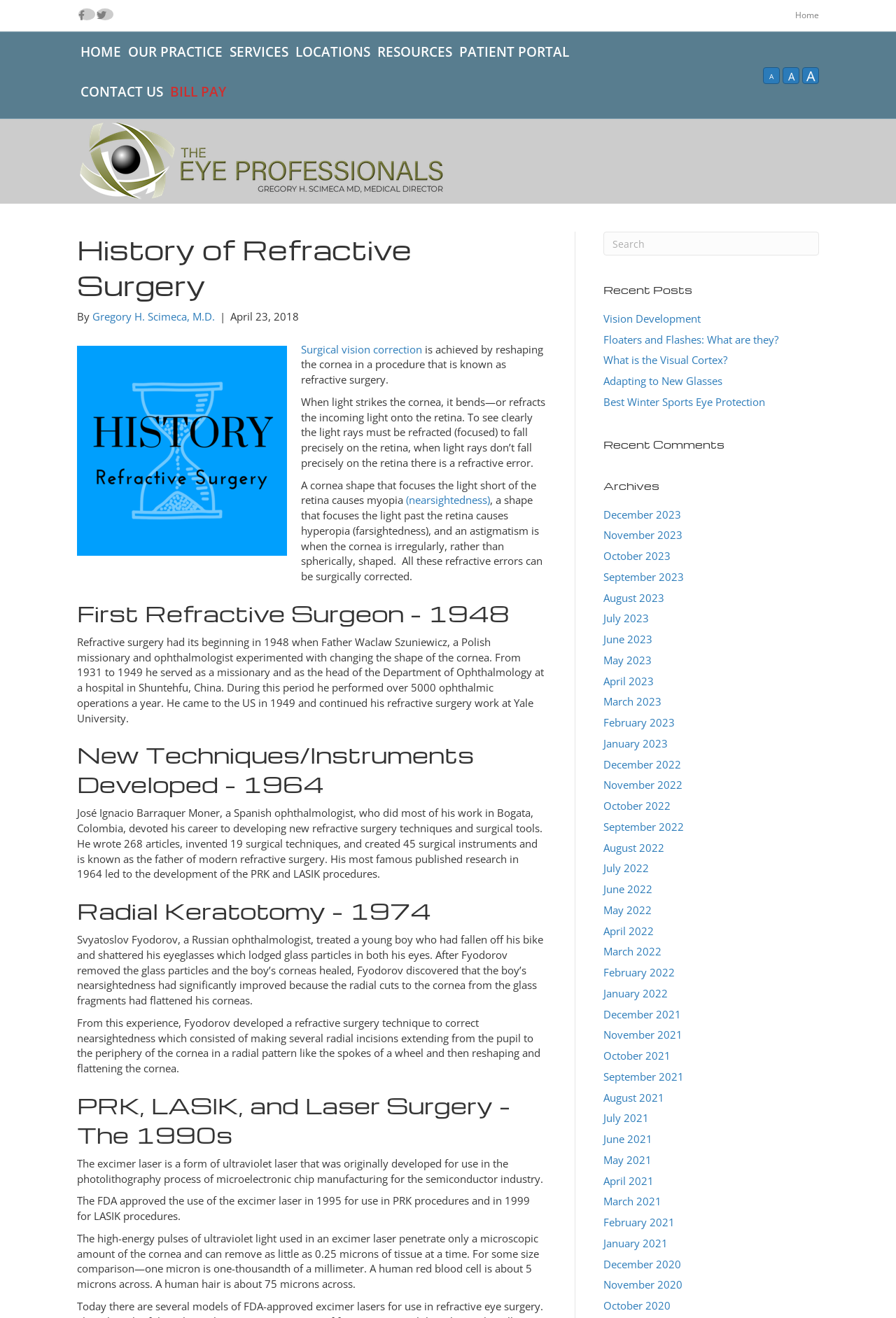Use a single word or phrase to answer the question:
What is the main topic of this webpage?

Refractive surgery